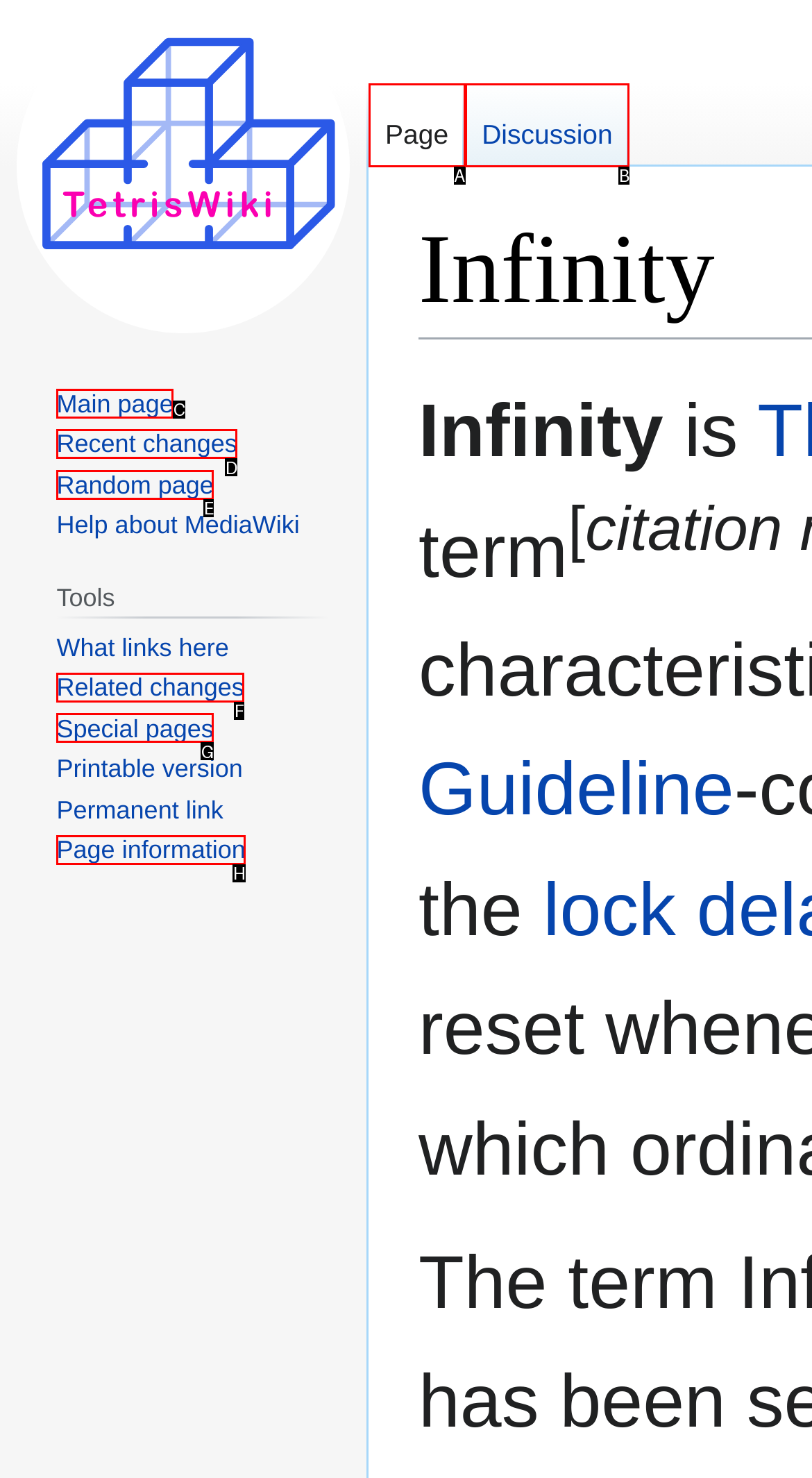Select the HTML element that matches the description: Discussion. Provide the letter of the chosen option as your answer.

B